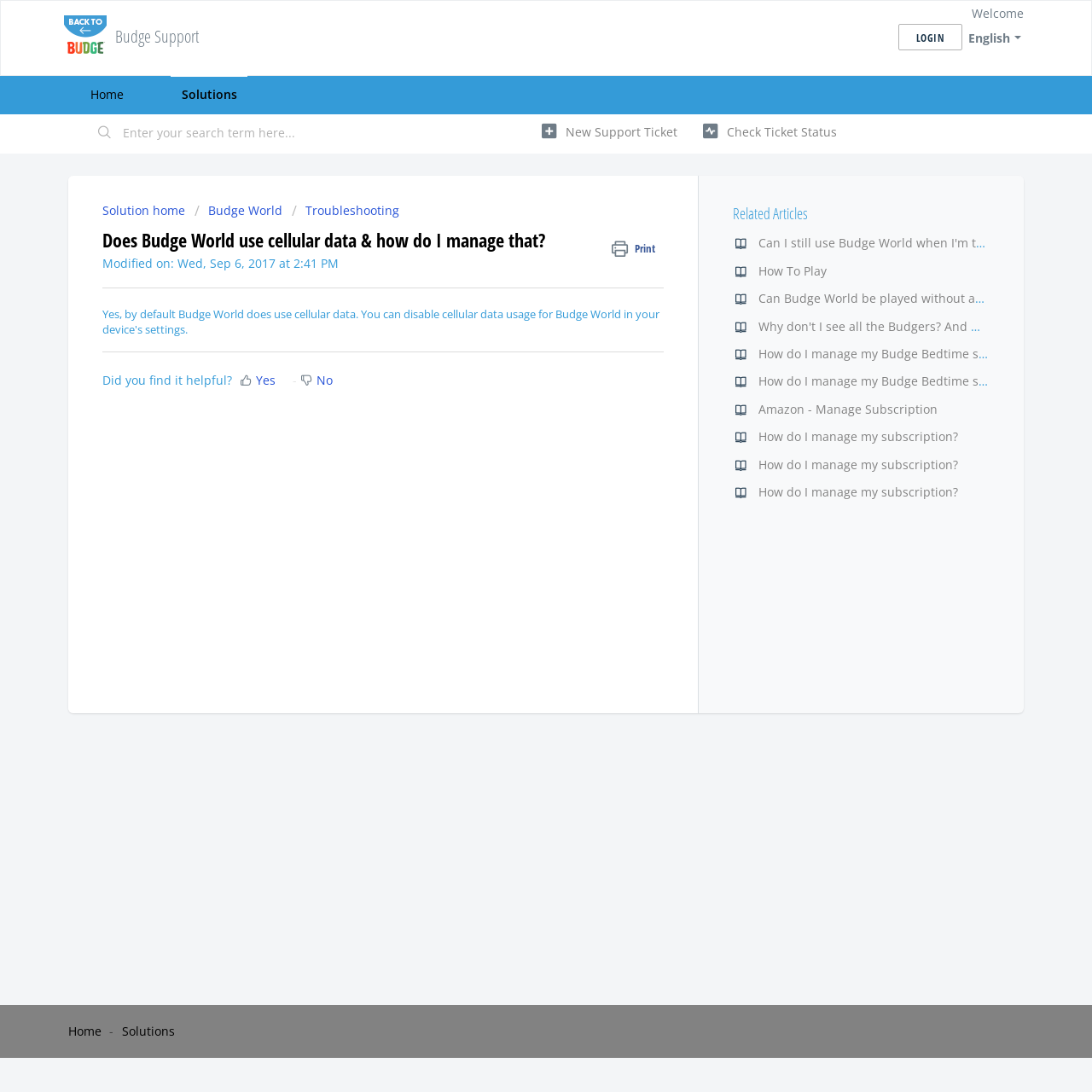Can you find the bounding box coordinates for the UI element given this description: "Amazon - Manage Subscription"? Provide the coordinates as four float numbers between 0 and 1: [left, top, right, bottom].

[0.695, 0.367, 0.859, 0.382]